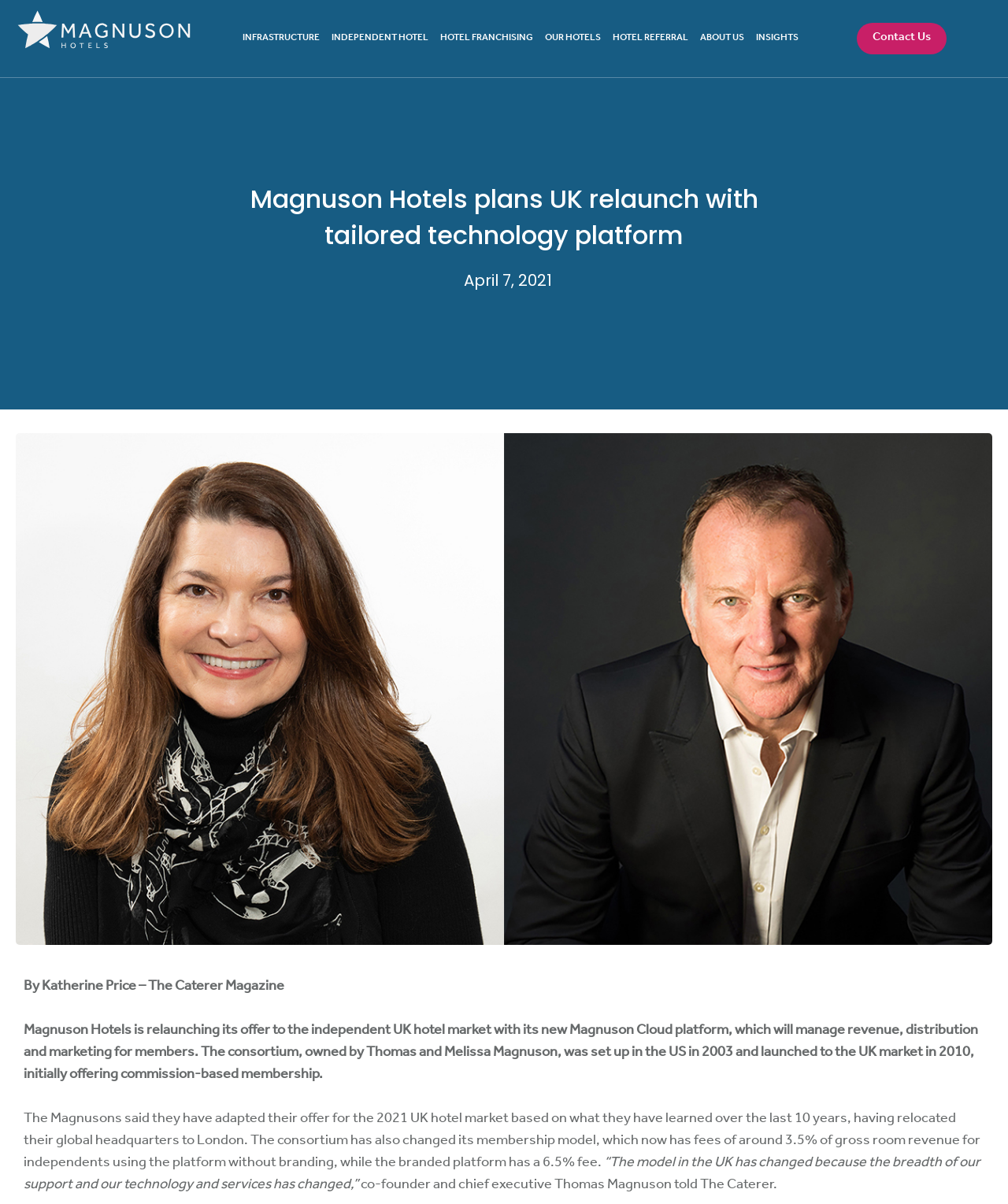Give a concise answer of one word or phrase to the question: 
What is the fee for independents using the platform without branding?

3.5% of gross room revenue